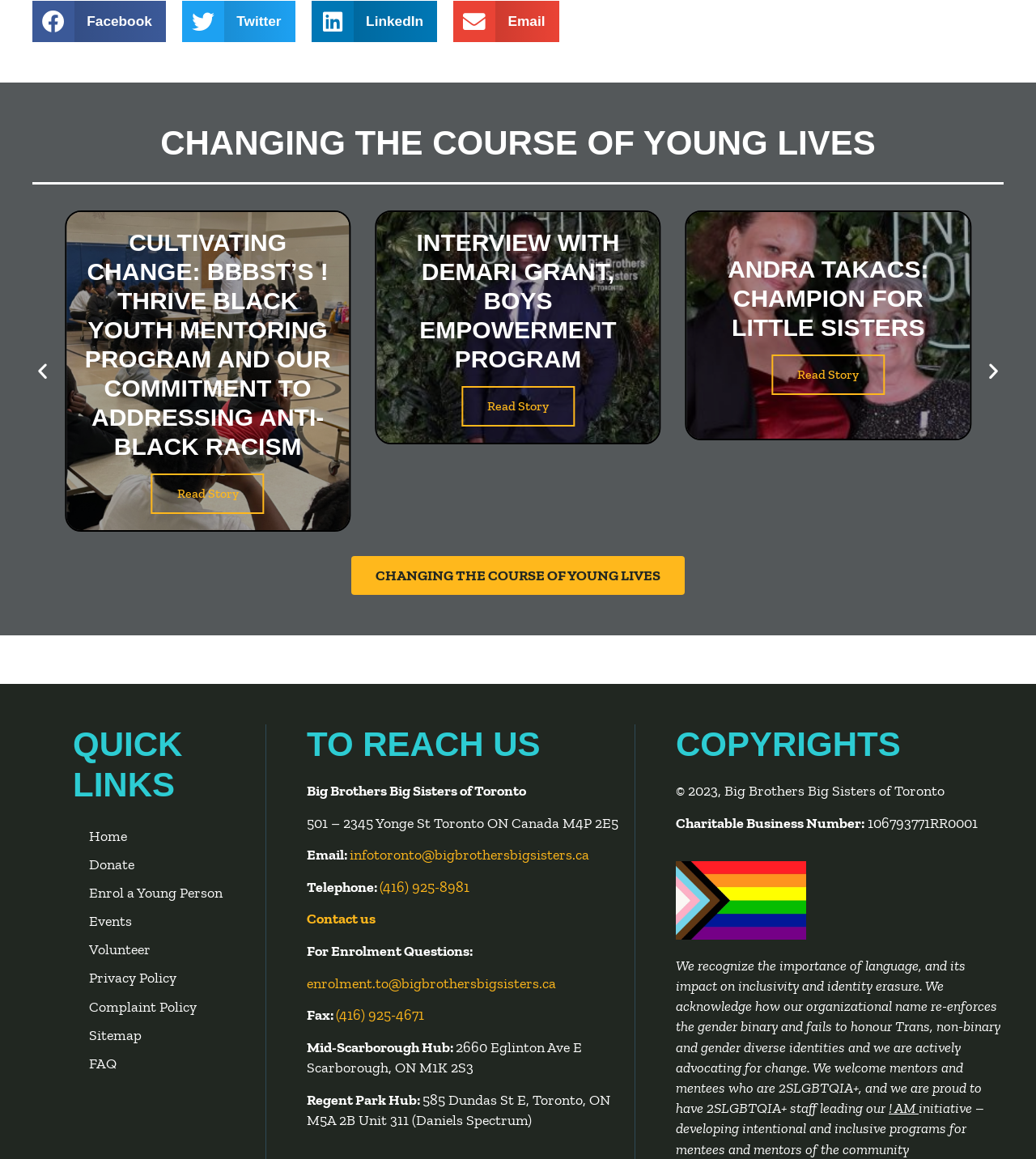Please answer the following question using a single word or phrase: 
What is the main topic of the webpage?

Young lives